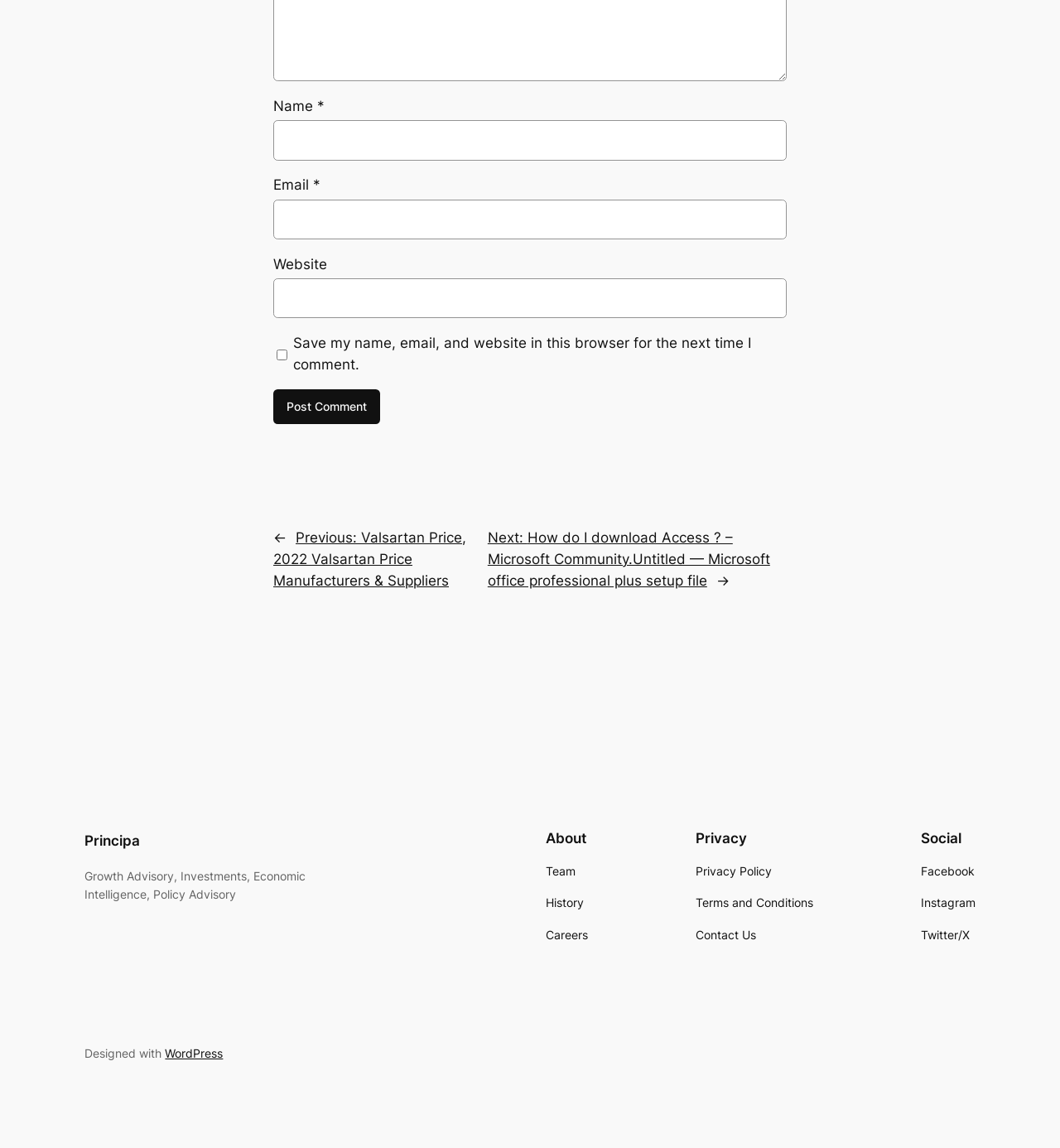Please find the bounding box coordinates of the element's region to be clicked to carry out this instruction: "Subscribe to the blog via email".

None